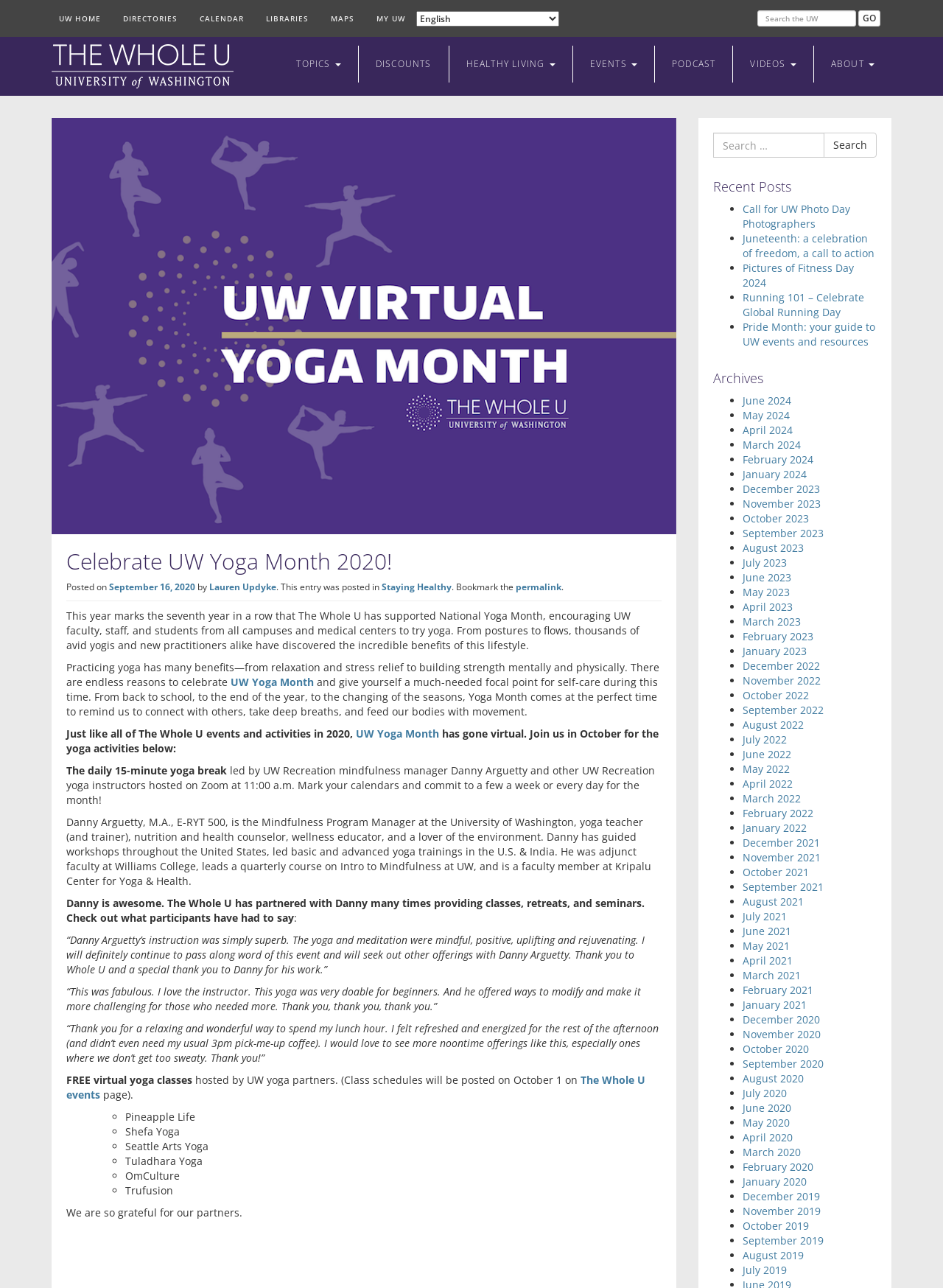Describe the webpage in detail, including text, images, and layout.

The webpage is about celebrating UW Yoga Month 2020, an event organized by The Whole U. At the top of the page, there are several links to UW-related websites, including UW Home, Directories, Calendar, Libraries, Maps, and My UW. Next to these links, there is a search bar with a "GO" button.

Below the search bar, there are links to various topics, including The Whole U, Topics, Discounts, Healthy Living, Events, Podcast, Videos, and About. The main content of the page is divided into sections, with headings and paragraphs of text.

The first section introduces the concept of Yoga Month, encouraging UW faculty, staff, and students to practice yoga. The text explains the benefits of yoga, including relaxation, stress relief, and building strength mentally and physically.

The next section announces that Yoga Month has gone virtual, with daily 15-minute yoga breaks led by UW Recreation mindfulness manager Danny Arguetty and other UW Recreation yoga instructors. The breaks will be hosted on Zoom at 11:00 a.m.

The page also features testimonials from participants who have attended Danny Arguetty's classes, praising his instruction and the benefits of the yoga and meditation sessions.

Further down the page, there are lists of free virtual yoga classes hosted by UW yoga partners, including Pineapple Life, Shefa Yoga, Seattle Arts Yoga, Tuladhara Yoga, and OmCulture. The page concludes with a section on recent posts, featuring links to various articles, and an archives section.

Throughout the page, there are several search bars and buttons, allowing users to search the site and access different sections of the webpage.